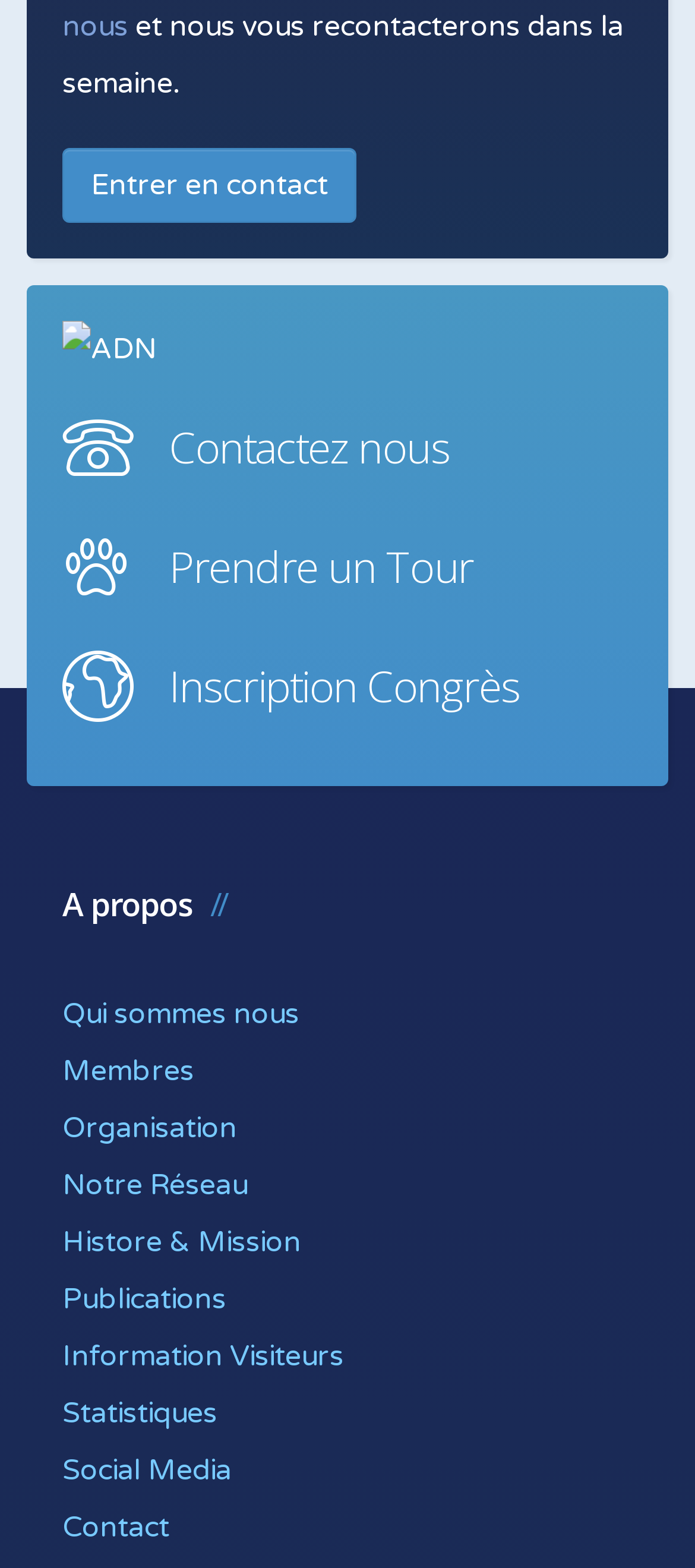What is the purpose of the 'Entrer en contact' link?
Based on the image, respond with a single word or phrase.

To contact someone